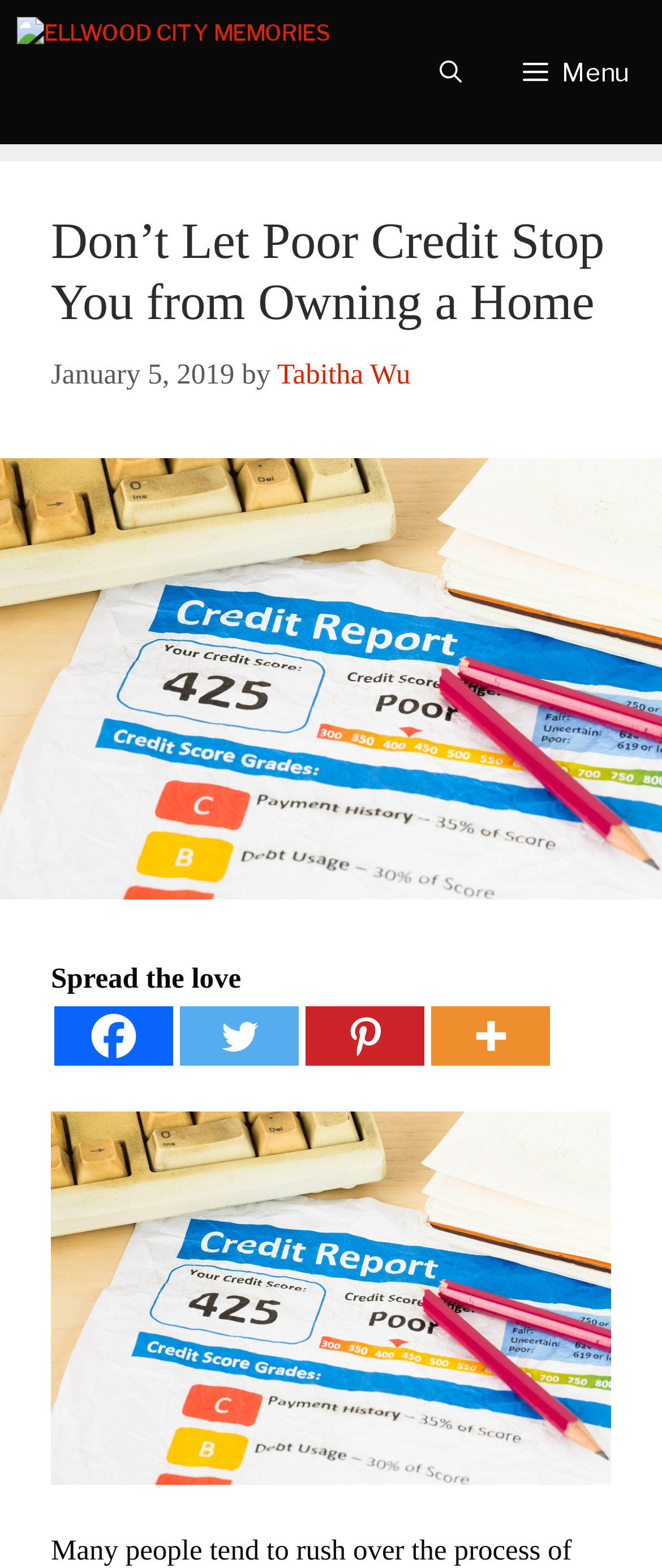Give a succinct answer to this question in a single word or phrase: 
What is the purpose of the social media links?

To share the article